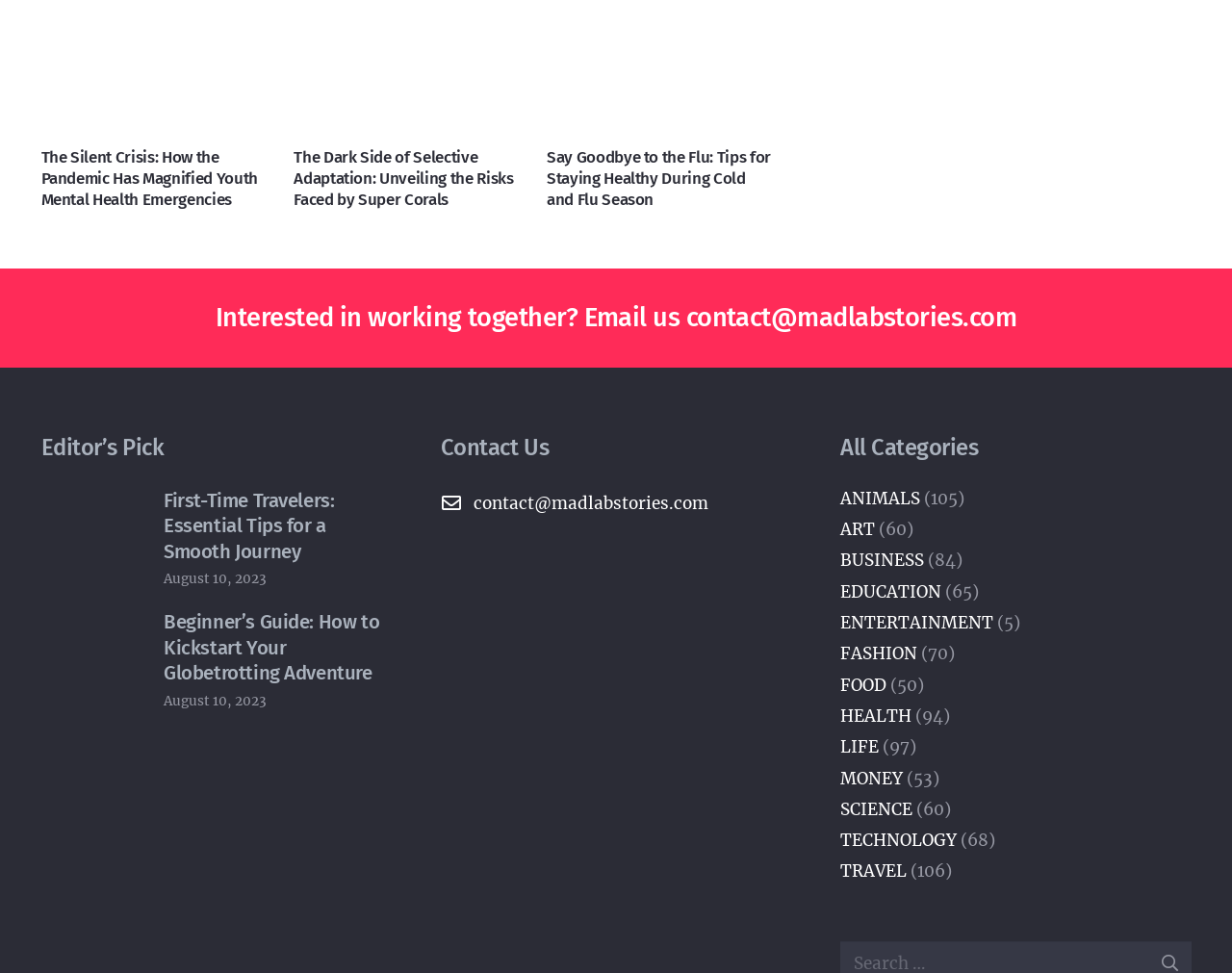Please determine the bounding box coordinates of the element to click in order to execute the following instruction: "Search for articles". The coordinates should be four float numbers between 0 and 1, specified as [left, top, right, bottom].

[0.948, 0.981, 0.996, 1.0]